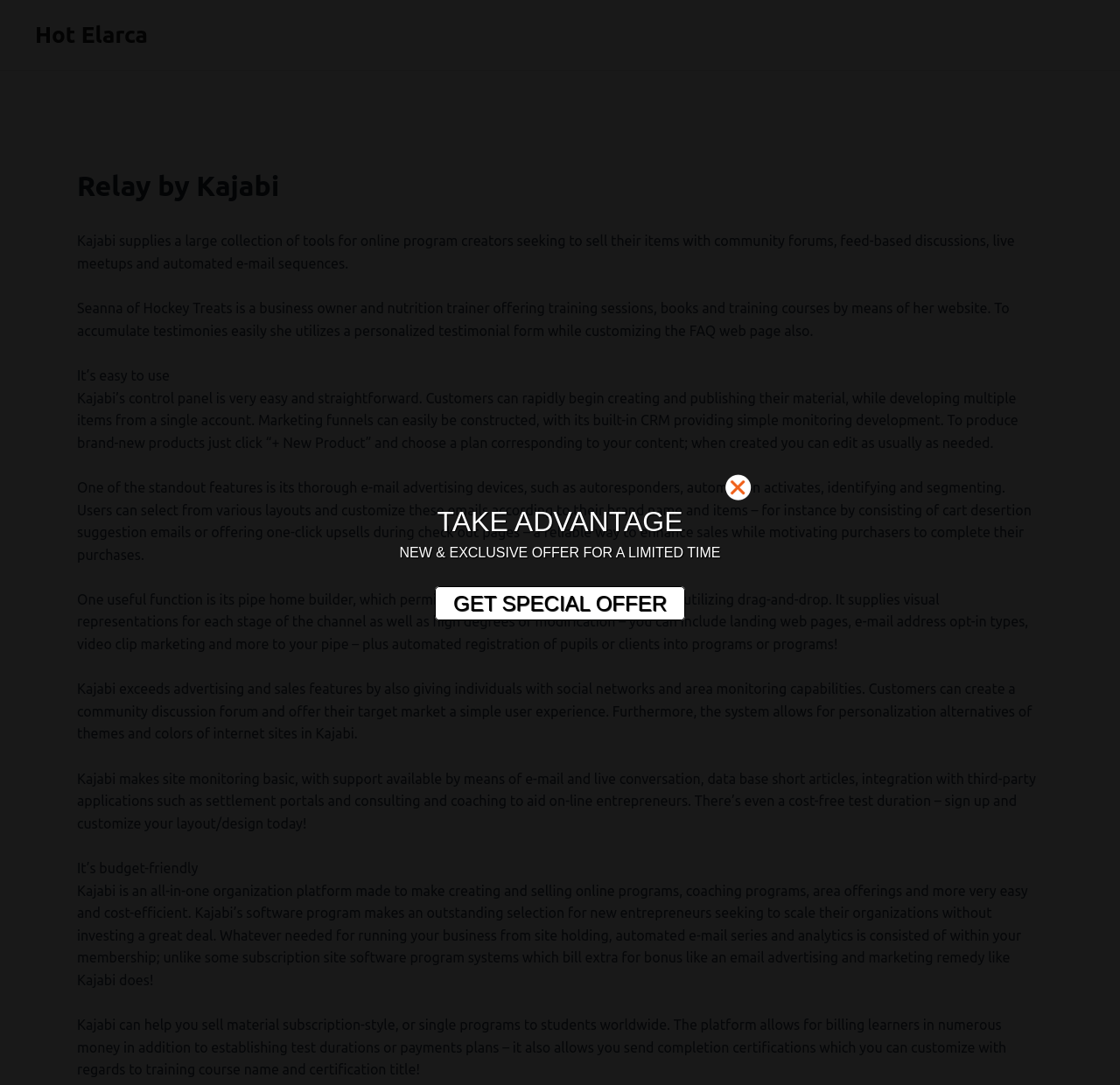Use a single word or phrase to answer the question: What is the purpose of the testimonial form used by Seanna of Hockey Treats?

To accumulate testimonies easily